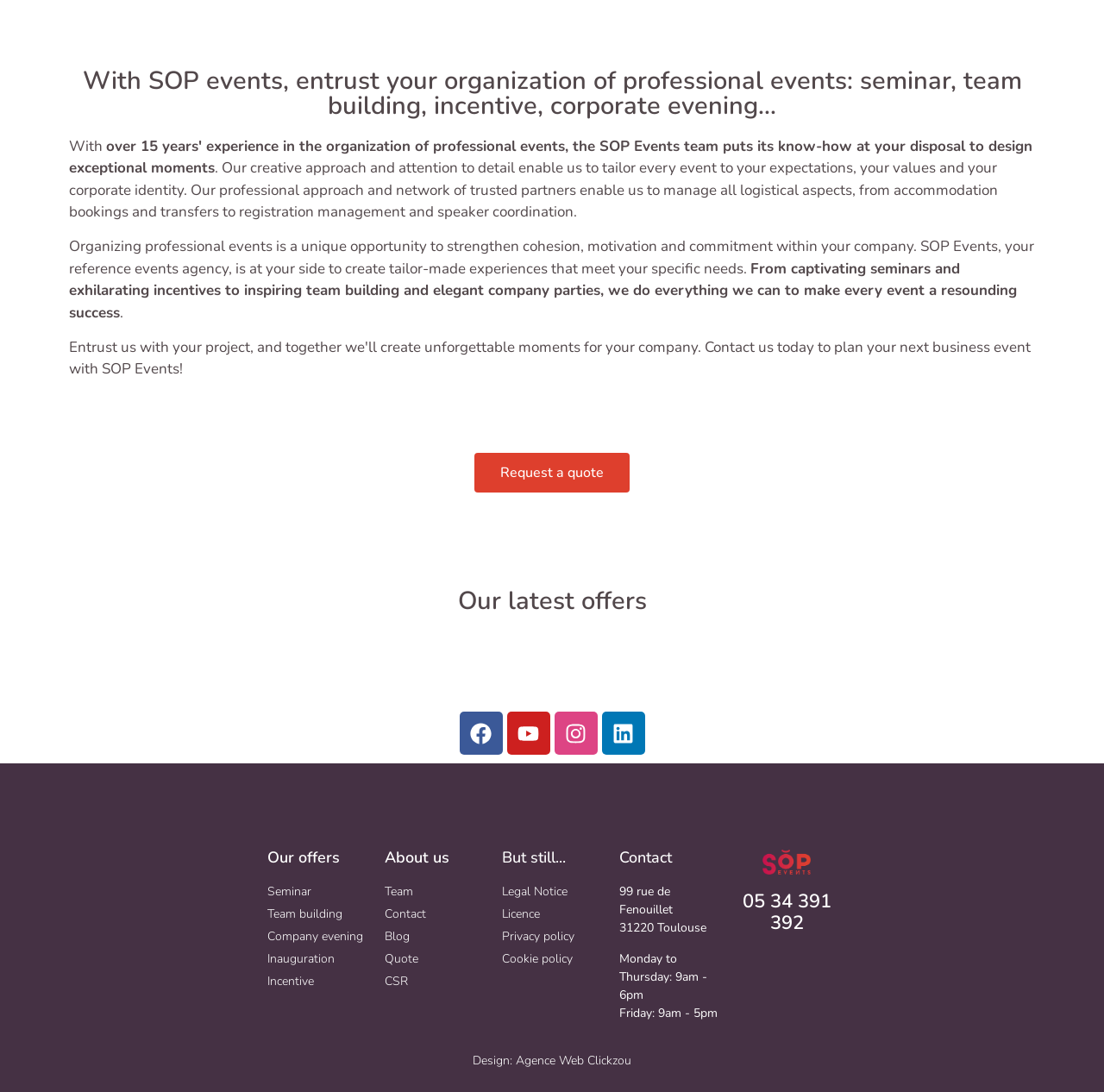From the image, can you give a detailed response to the question below:
Where is SOP Events located?

The contact information section of the webpage provides the address of SOP Events, which is 99 rue de Fenouillet, 31220 Toulouse.